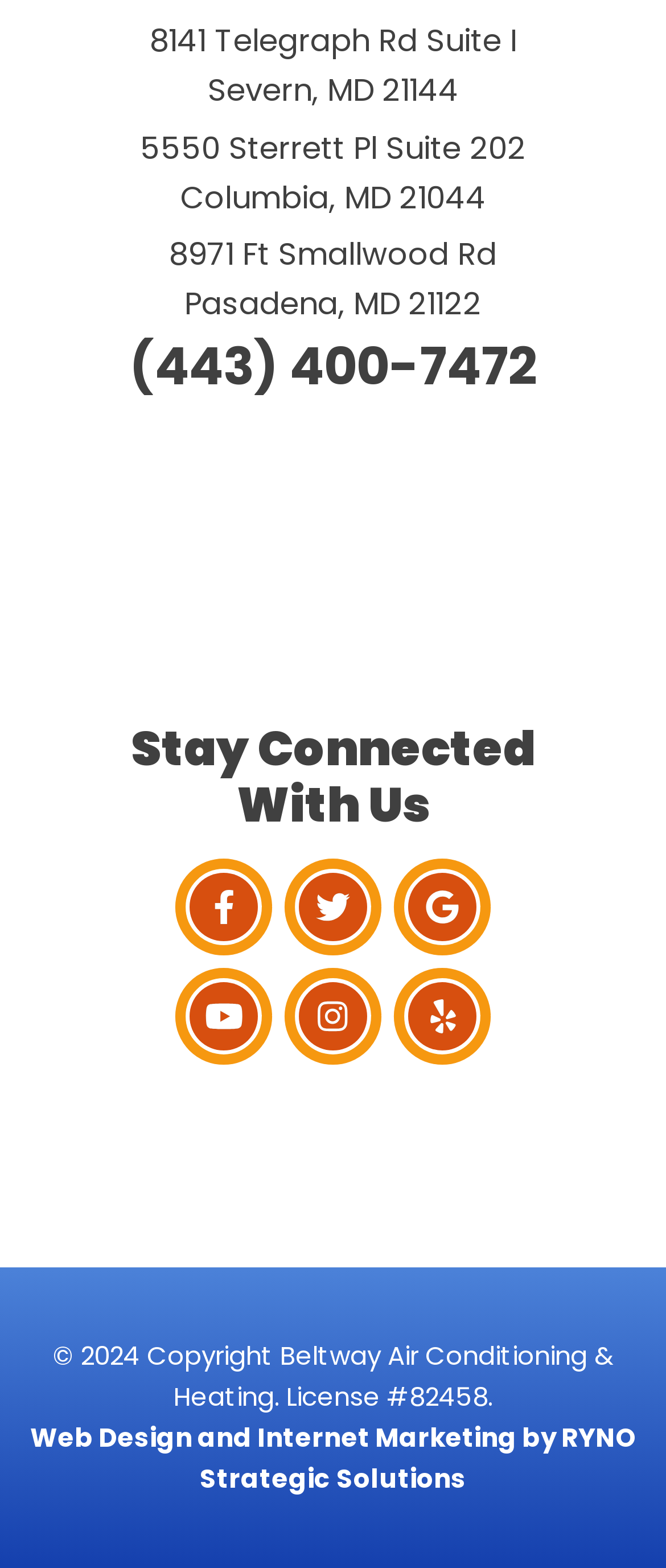Determine the bounding box coordinates for the UI element described. Format the coordinates as (top-left x, top-left y, bottom-right x, bottom-right y) and ensure all values are between 0 and 1. Element description: Our YouTube

[0.285, 0.626, 0.387, 0.67]